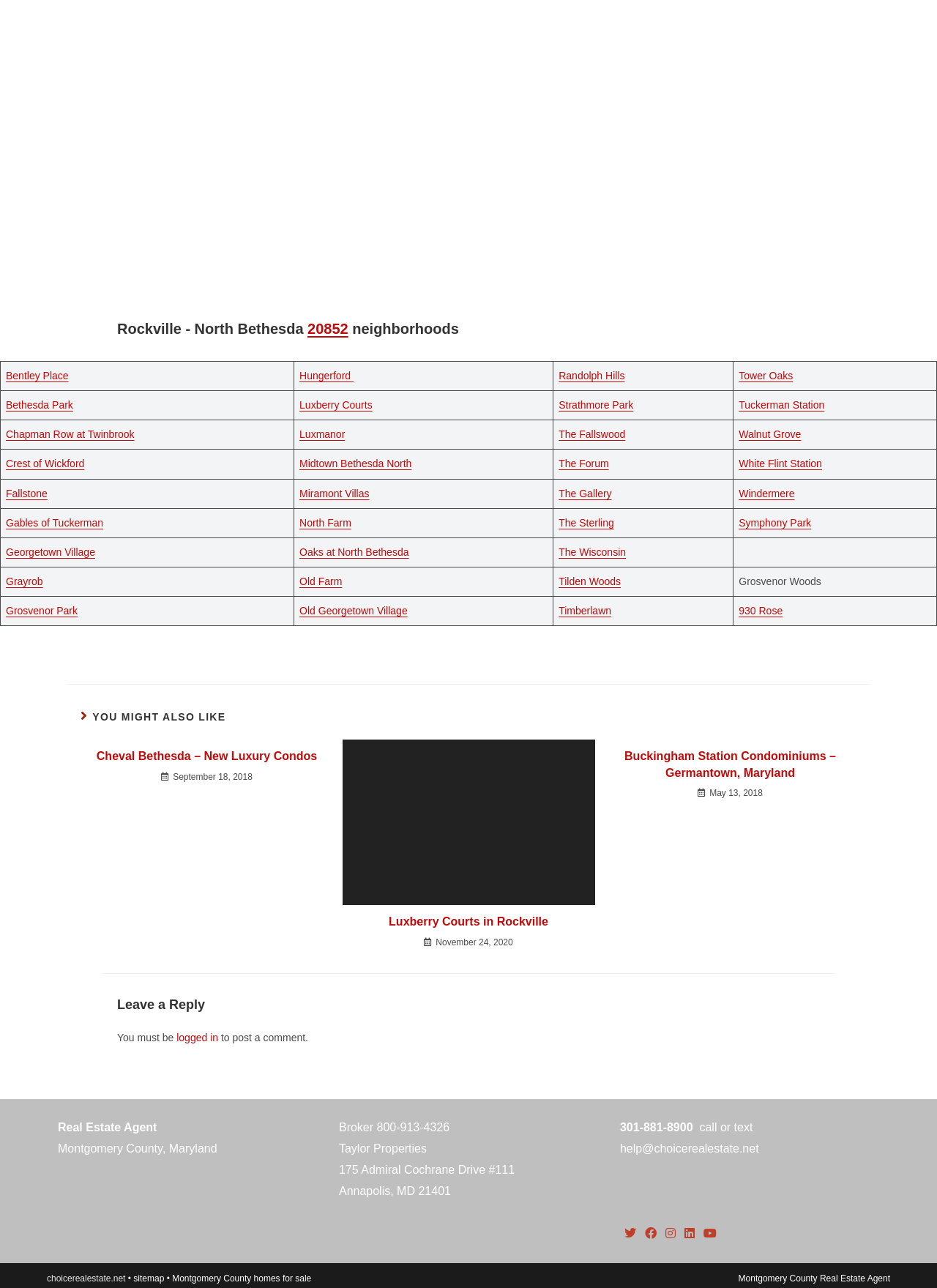Given the webpage screenshot, identify the bounding box of the UI element that matches this description: "Montgomery County homes for sale".

[0.184, 0.988, 0.332, 0.996]